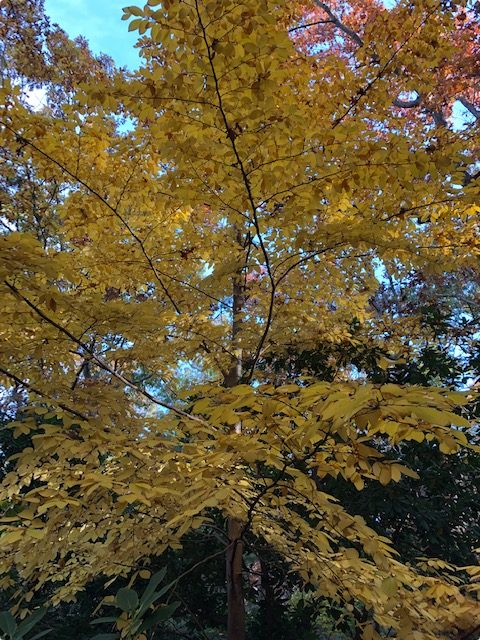Is the tree in the center of the image?
Please give a detailed and thorough answer to the question, covering all relevant points.

The caption states that the lush background hints at a diverse ecosystem, framing the tree as a focal point of color and life in this serene setting, which suggests that the tree is likely to be in the center of the image, drawing the viewer's attention.